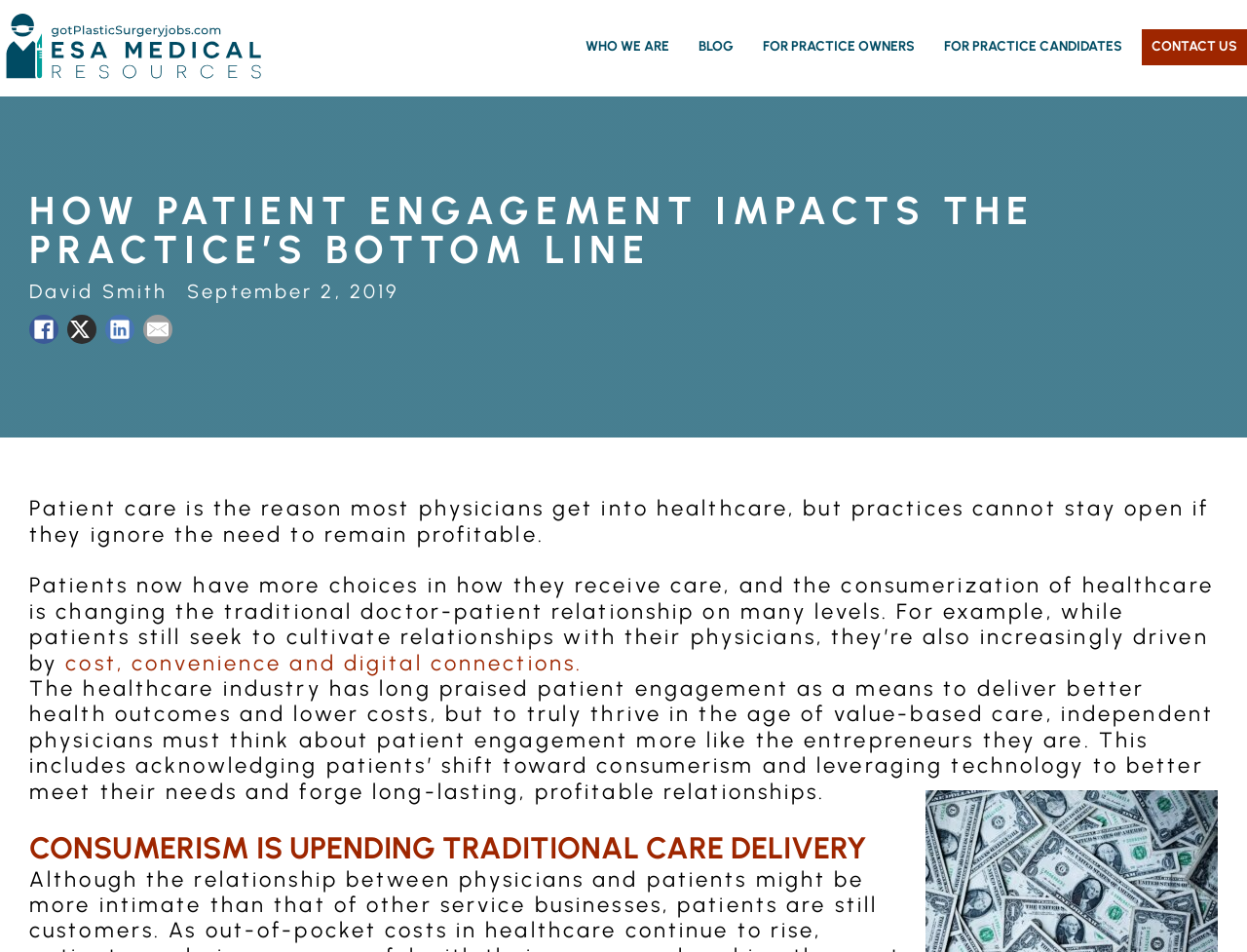What is the main challenge faced by healthcare practices?
Use the information from the screenshot to give a comprehensive response to the question.

The main challenge faced by healthcare practices can be determined by reading the static text element with coordinates [0.023, 0.52, 0.97, 0.575], which states that 'practices cannot stay open if they ignore the need to remain profitable'.